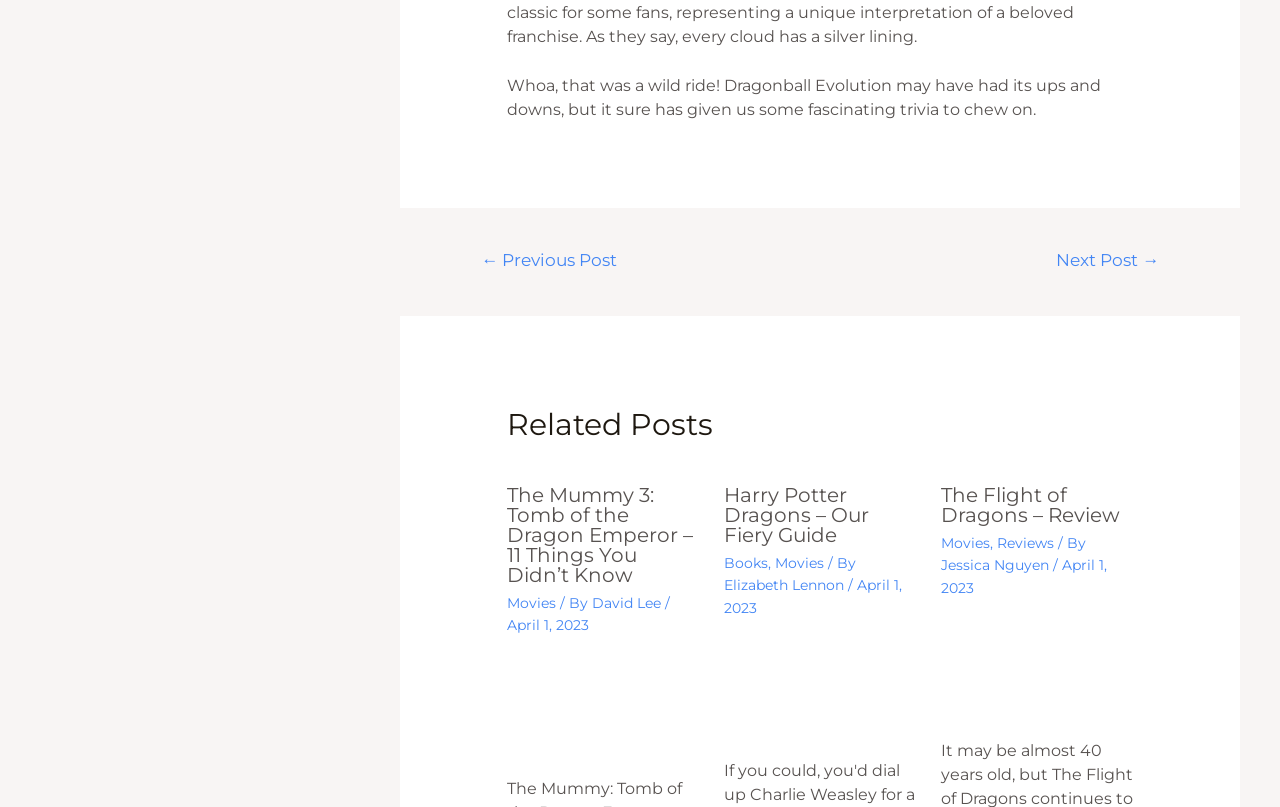What type of content is the third related post about?
Provide a short answer using one word or a brief phrase based on the image.

Review